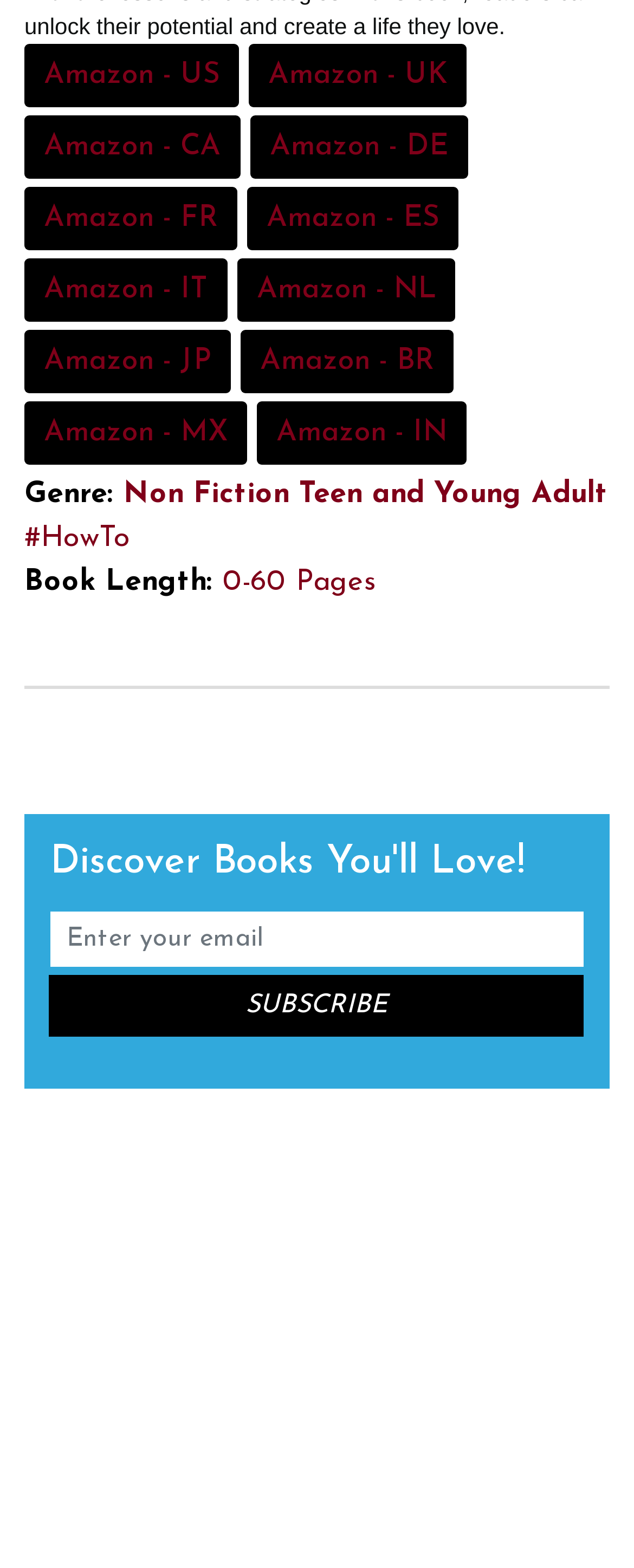Mark the bounding box of the element that matches the following description: "Teen and Young Adult".

[0.472, 0.306, 0.959, 0.326]